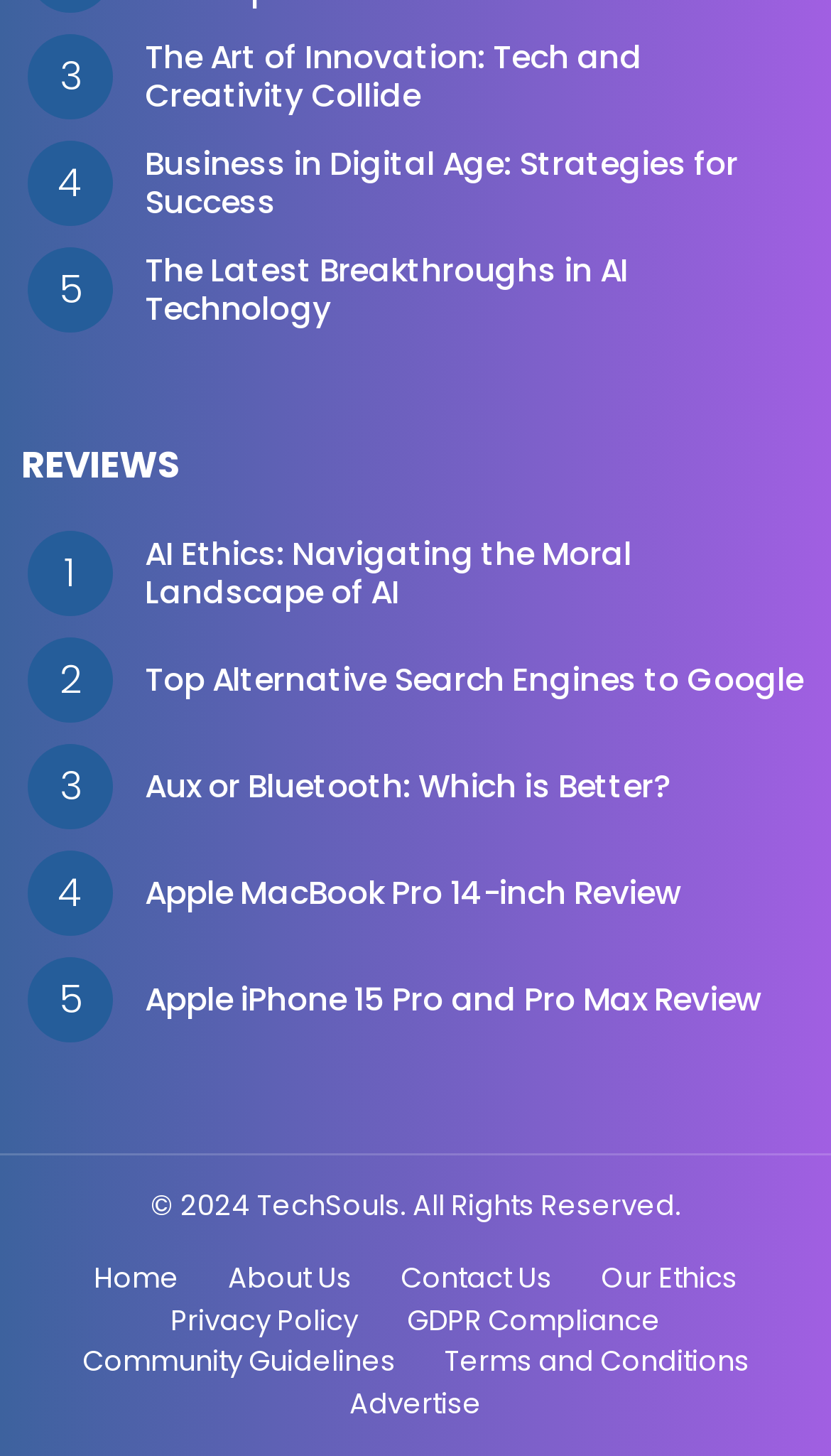How many review articles are on this webpage? Please answer the question using a single word or phrase based on the image.

2